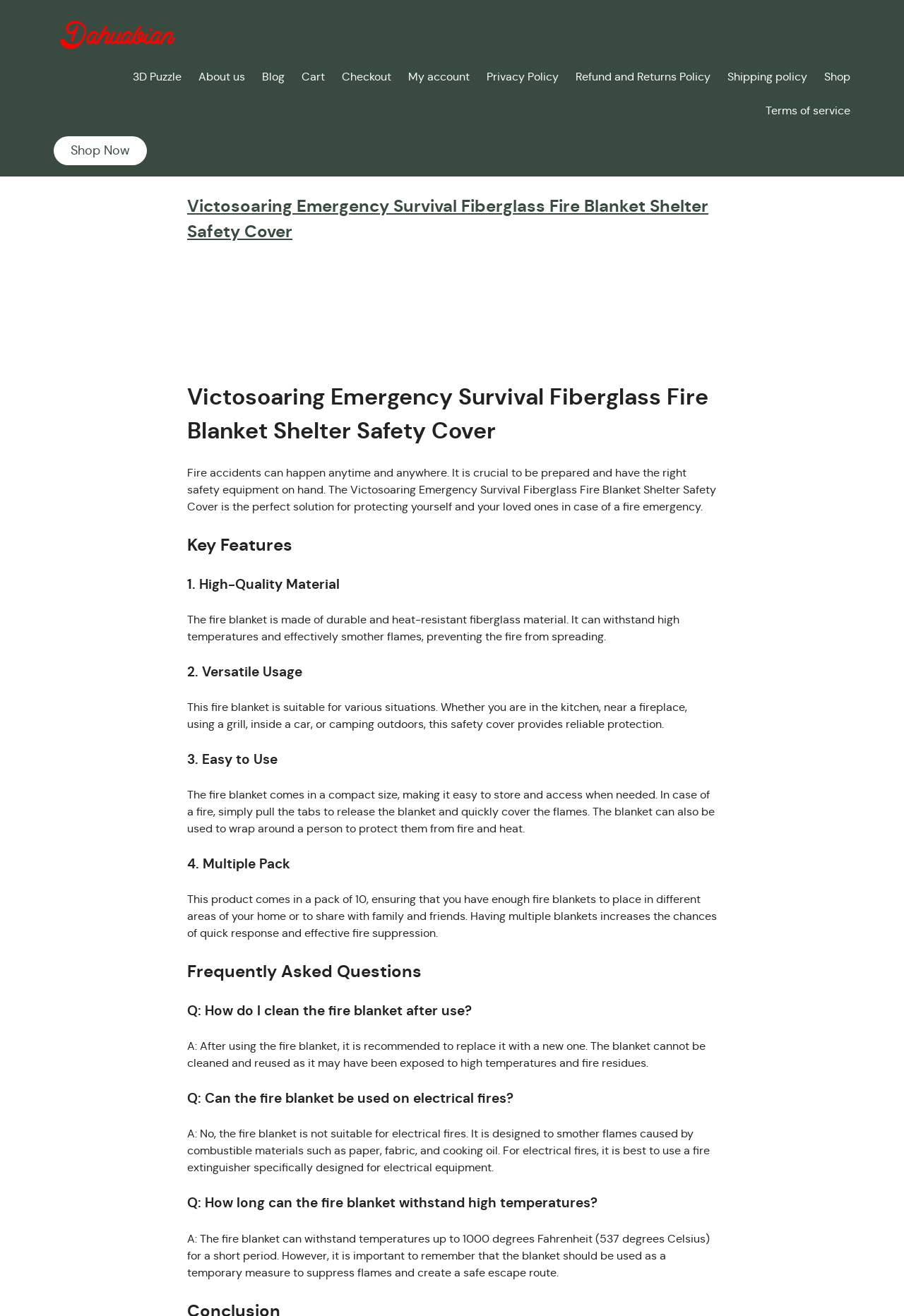Can you show the bounding box coordinates of the region to click on to complete the task described in the instruction: "Click the 'Shop Now' link"?

[0.059, 0.104, 0.162, 0.126]